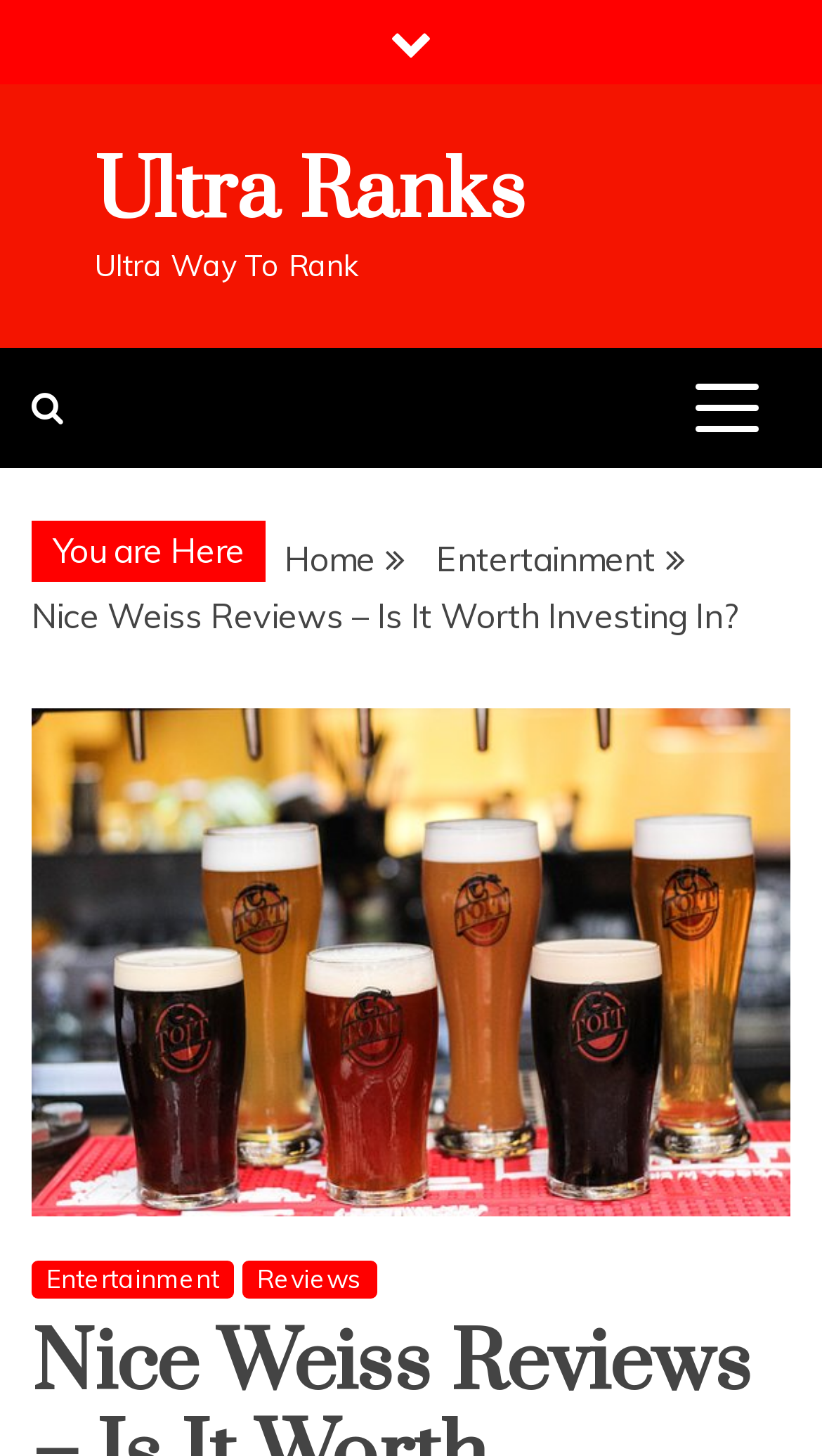Answer the question using only a single word or phrase: 
How many navigation links are there in the breadcrumbs?

3